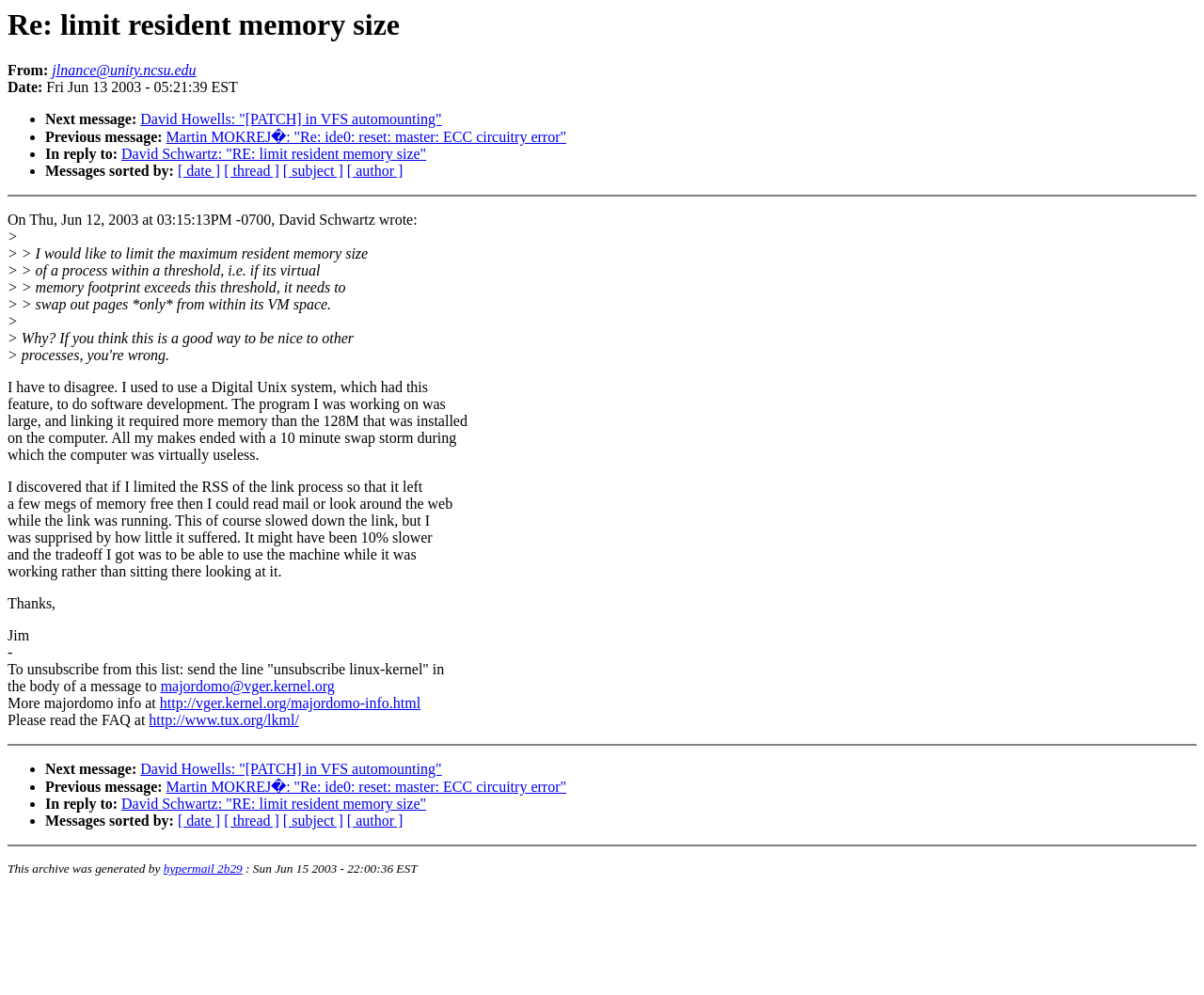Determine the bounding box of the UI component based on this description: "API integration". The bounding box coordinates should be four float values between 0 and 1, i.e., [left, top, right, bottom].

None